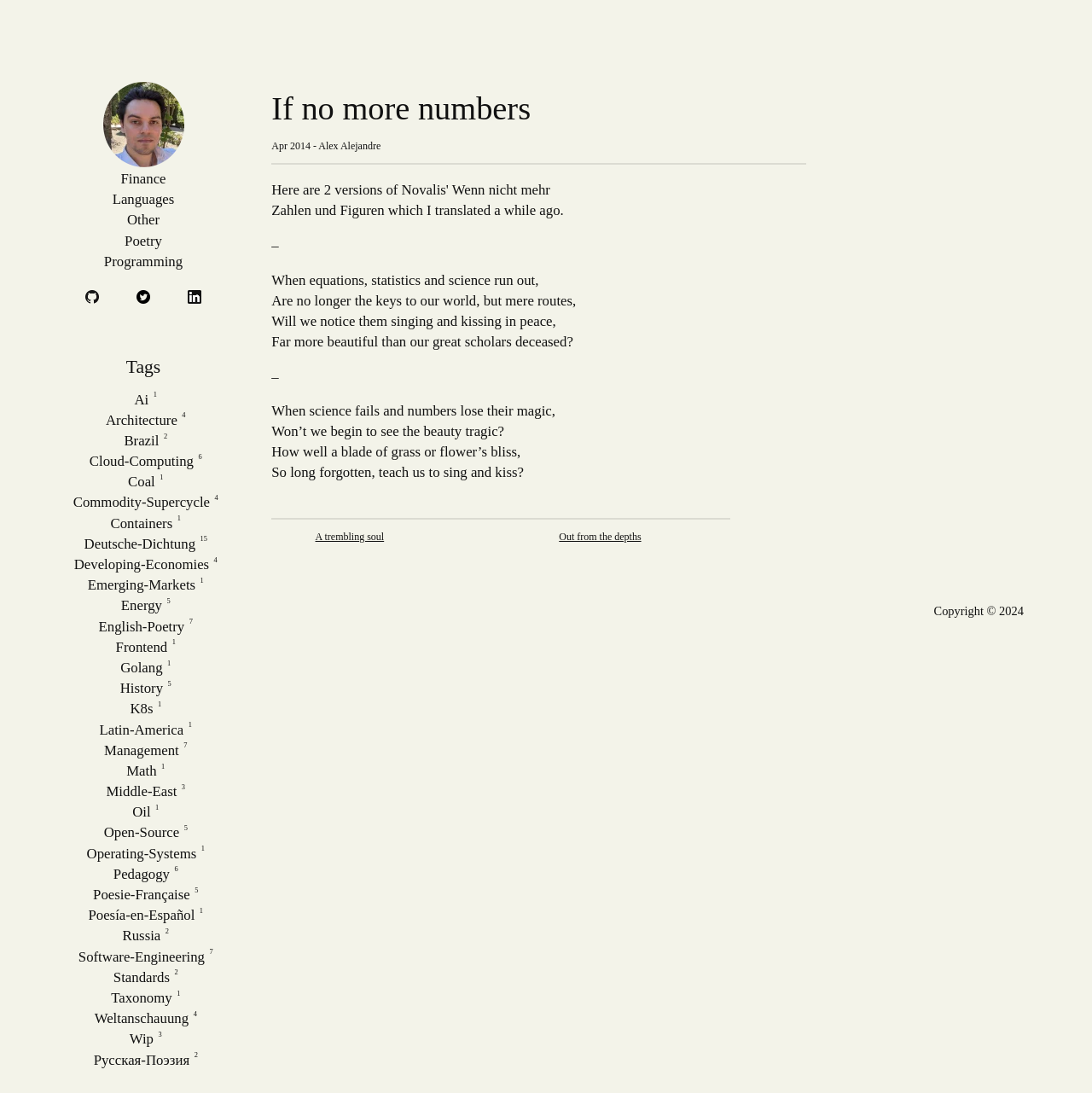Describe all visible elements and their arrangement on the webpage.

This webpage is Alex's Blog, which appears to be a personal blog with various categories and tags. At the top, there is a logo of Alex, accompanied by several links to different sections, including Finance, Languages, Other, Poetry, Programming, GitHub, Bluesky, and LinkedIn. These links are positioned horizontally, with the logo on the left and the links to the right.

Below the top section, there is a heading titled "Tags" followed by a list of links to various tags, including Ai, Architecture, Brazil, Cloud-Computing, Coal, and many others. Each tag is accompanied by a superscript indicating the number of related posts. The tags are arranged vertically, with the heading "Tags" at the top.

The webpage has a total of 37 links to different tags, each with a superscript indicating the number of related posts. The tags are diverse, covering topics such as technology, literature, history, and more. The links are positioned in a single column, with the heading "Tags" at the top.